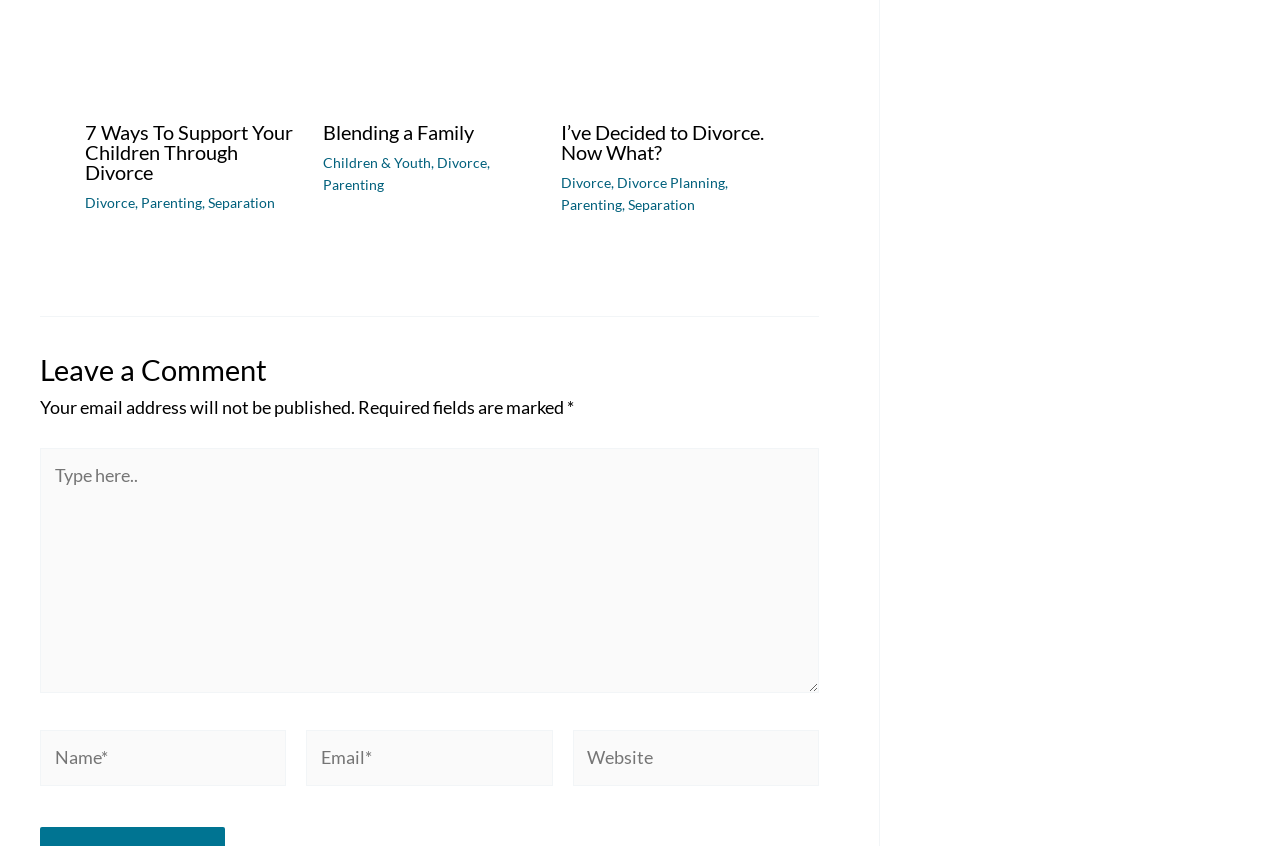From the webpage screenshot, identify the region described by Divorce Planning. Provide the bounding box coordinates as (top-left x, top-left y, bottom-right x, bottom-right y), with each value being a floating point number between 0 and 1.

[0.482, 0.206, 0.566, 0.226]